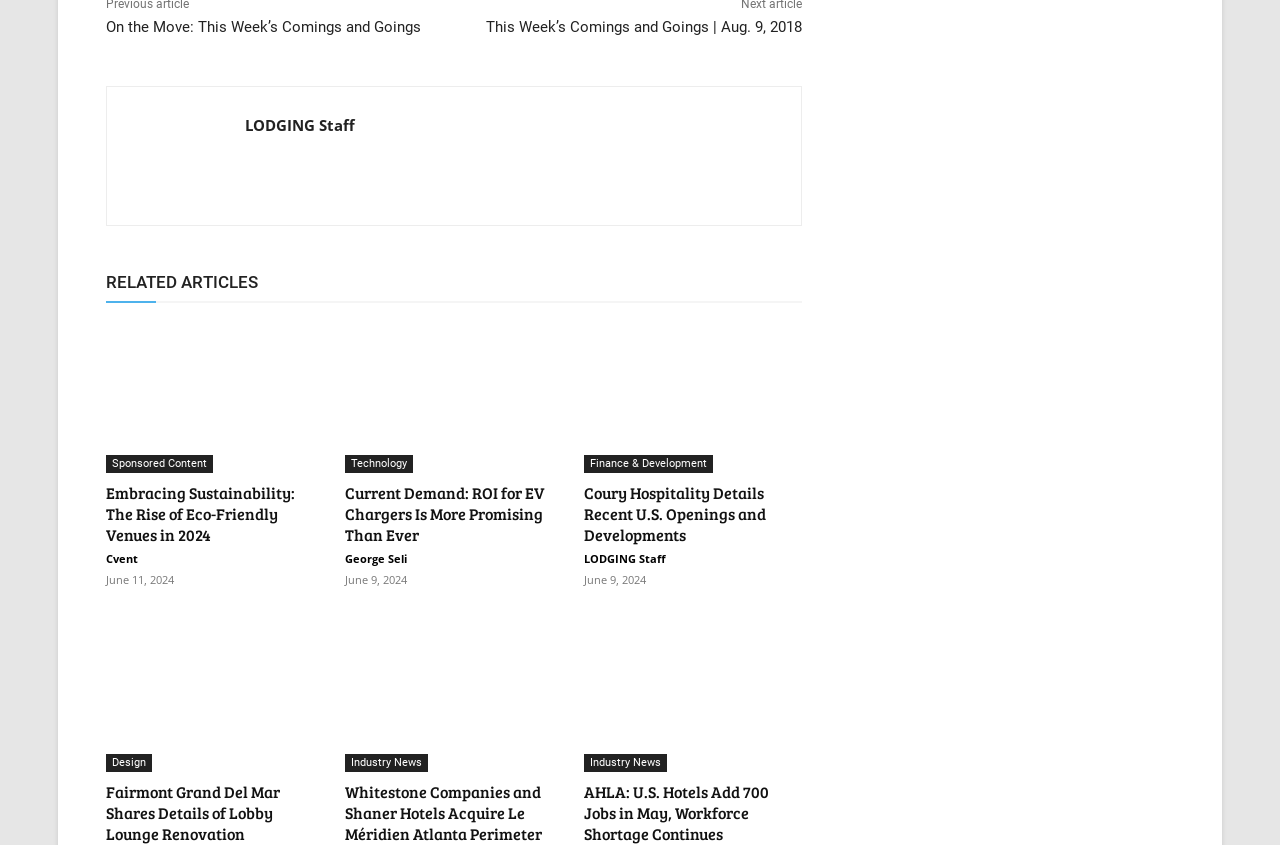Please determine the bounding box coordinates of the section I need to click to accomplish this instruction: "Check out LODGING Staff".

[0.1, 0.128, 0.175, 0.242]